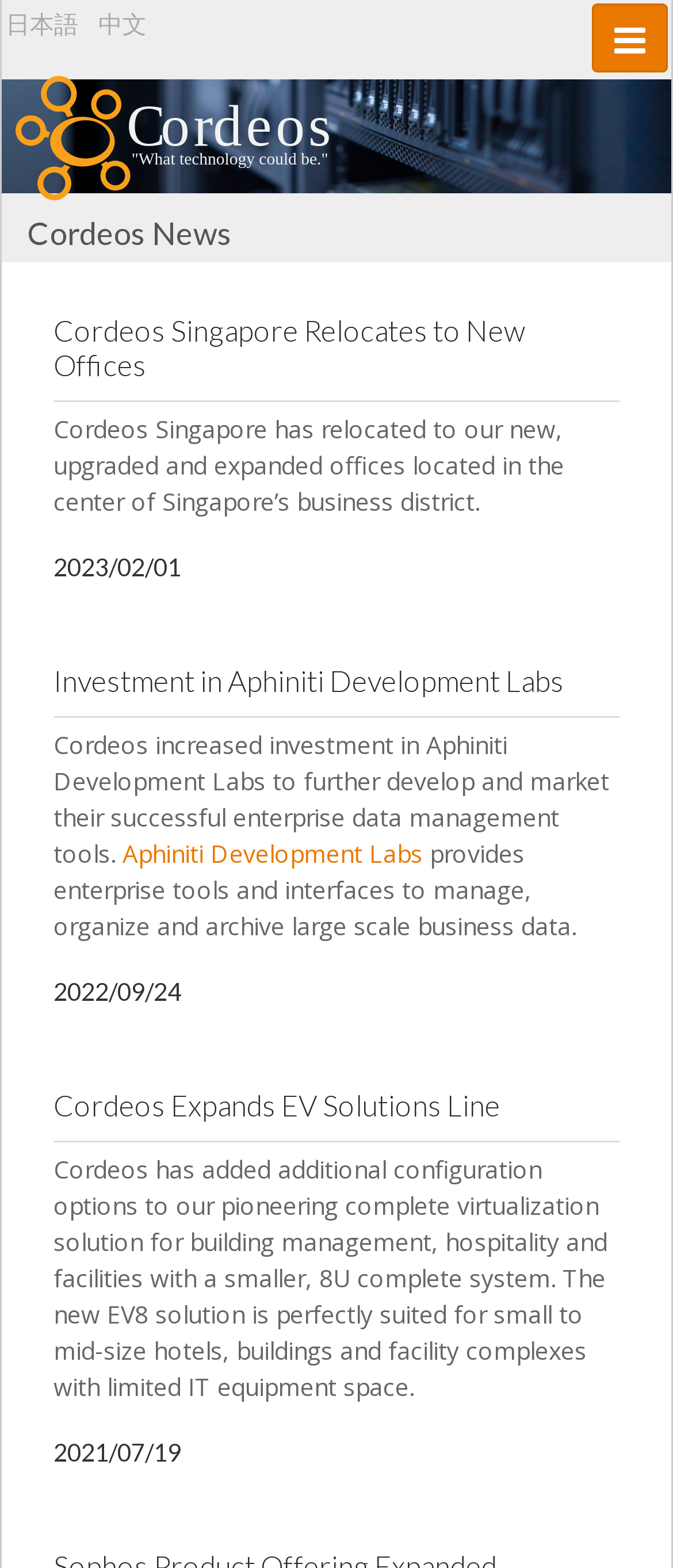Produce an extensive caption that describes everything on the webpage.

The webpage is a news page from Cordeos, a company providing IT outsourcing, IT support, computer support, and managed IT services in Singapore, Tokyo, Japan, and Manila. 

At the top left, there is a link to "Skip to main content". Next to it, there is a link to switch to Chinese language. On the top right, there is a button to toggle navigation. 

Below the navigation button, there is a large link that spans almost the entire width of the page. 

The main content of the page is divided into several sections, each with a heading and a brief description. The first section is titled "Cordeos News" and is located at the top center of the page. 

Below the "Cordeos News" section, there are several news articles. The first article is titled "Cordeos Singapore Relocates to New Offices" and is dated "2023/02/01". The article is located at the top center of the page and has a brief description of the company's relocation to new offices in Singapore. 

Below the first article, there are several more news articles, each with a title, date, and brief description. The articles are stacked vertically, with the most recent article at the top. The articles are titled "Investment in Aphiniti Development Labs", "Cordeos Expands EV Solutions Line", and are dated "2023/02/01", "2022/09/24", and "2021/07/19", respectively. Each article has a brief description of the company's investment, expansion, and other news.